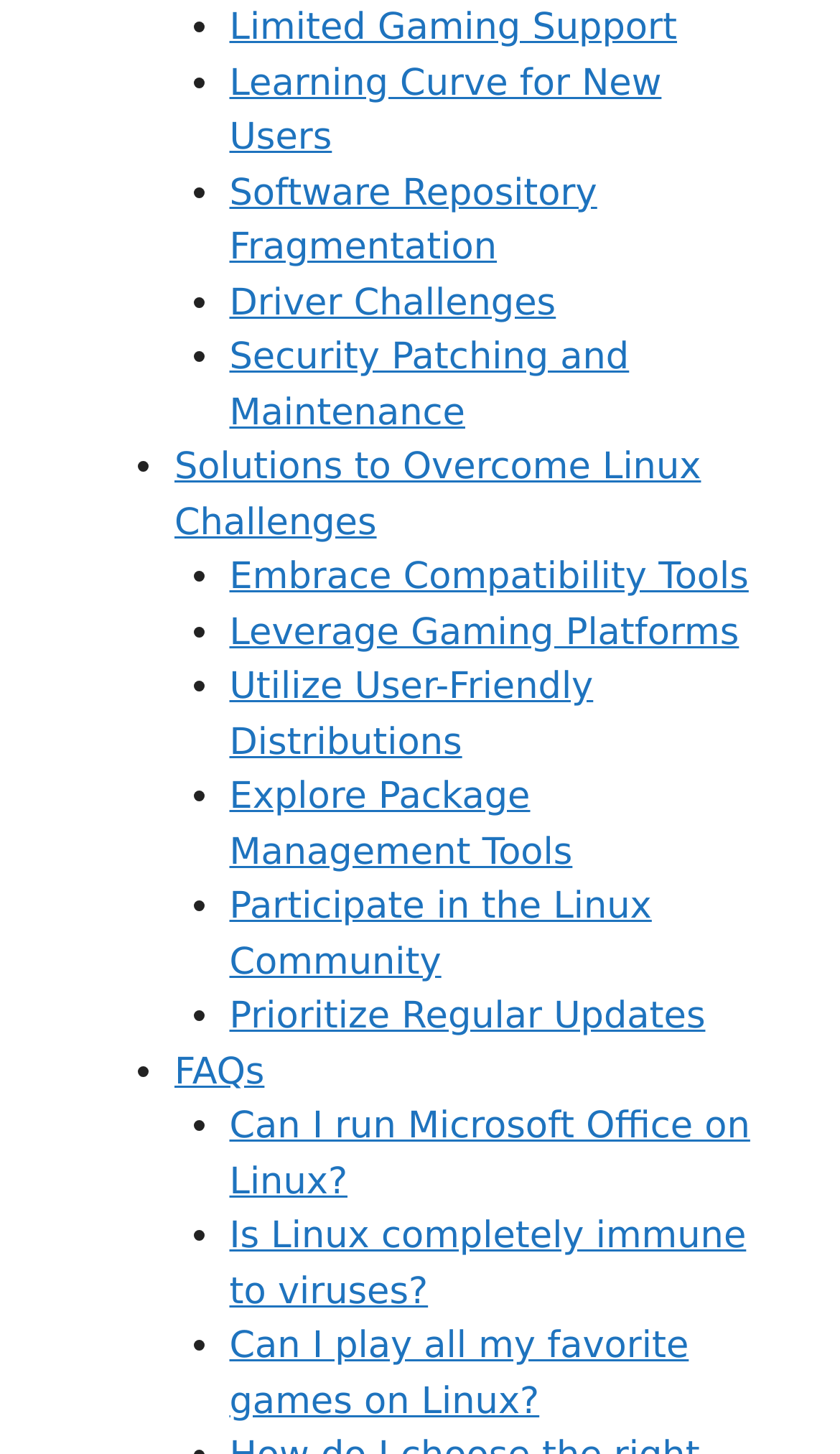Determine the bounding box for the UI element that matches this description: "FAQs".

[0.208, 0.722, 0.315, 0.752]